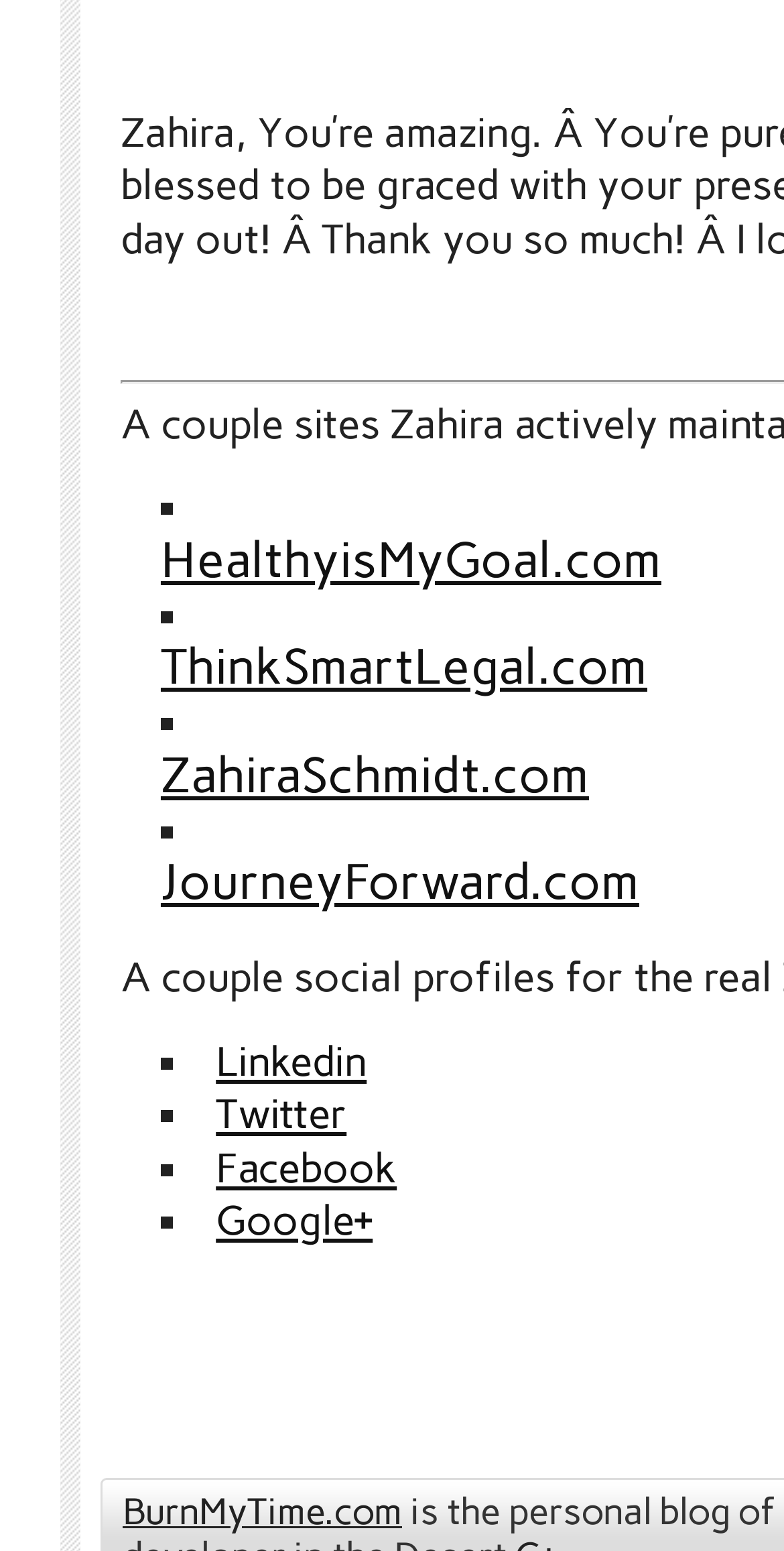Could you indicate the bounding box coordinates of the region to click in order to complete this instruction: "connect on Linkedin".

[0.275, 0.668, 0.468, 0.7]